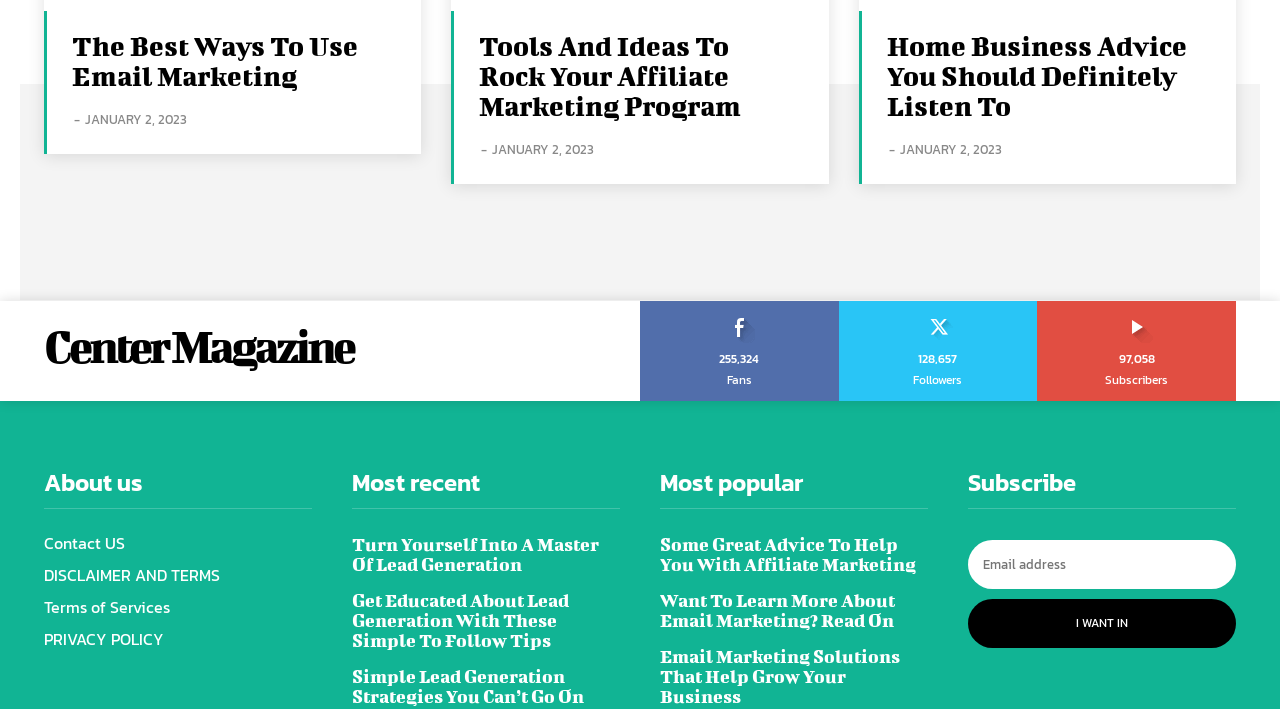Please determine the bounding box coordinates of the section I need to click to accomplish this instruction: "Click on the 'NEWS' link".

None